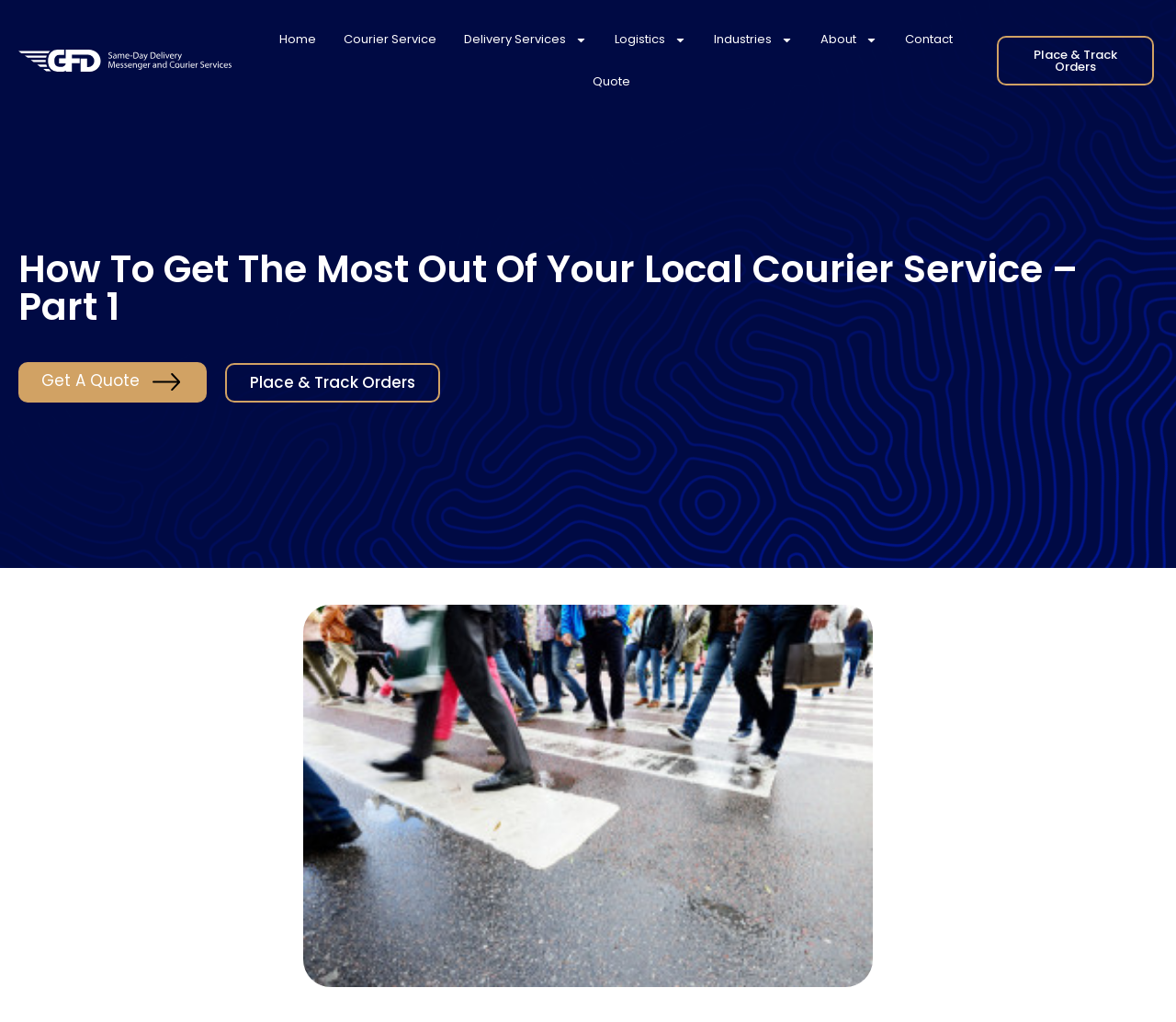Give a comprehensive overview of the webpage, including key elements.

The webpage appears to be an article or blog post titled "How To Get The Most Out Of Your Local Courier Service – Part 1". At the top left corner, there is a logo image with a corresponding link. 

To the right of the logo, there is a navigation menu consisting of seven links: "Home", "Courier Service", "Delivery Services", "Logistics", "Industries", "About", and "Contact". Each of these links has a small icon image to its right. The "Delivery Services", "Logistics", and "Industries" links have dropdown menus. 

Below the navigation menu, there is a prominent heading with the same title as the webpage. Below the heading, there are two links: "How To Get The Most Out Of Your Local Courier Service – Part 1" and "Get A Quote". The "Get A Quote" link has a small icon image to its right. 

To the right of these links, there is another link "Place & Track Orders". Below these links, there is a large image that takes up most of the width of the page, with a caption "get the most out of courier services 1". 

At the bottom right corner of the page, there is a "Quote" link and another "Place & Track Orders" link.